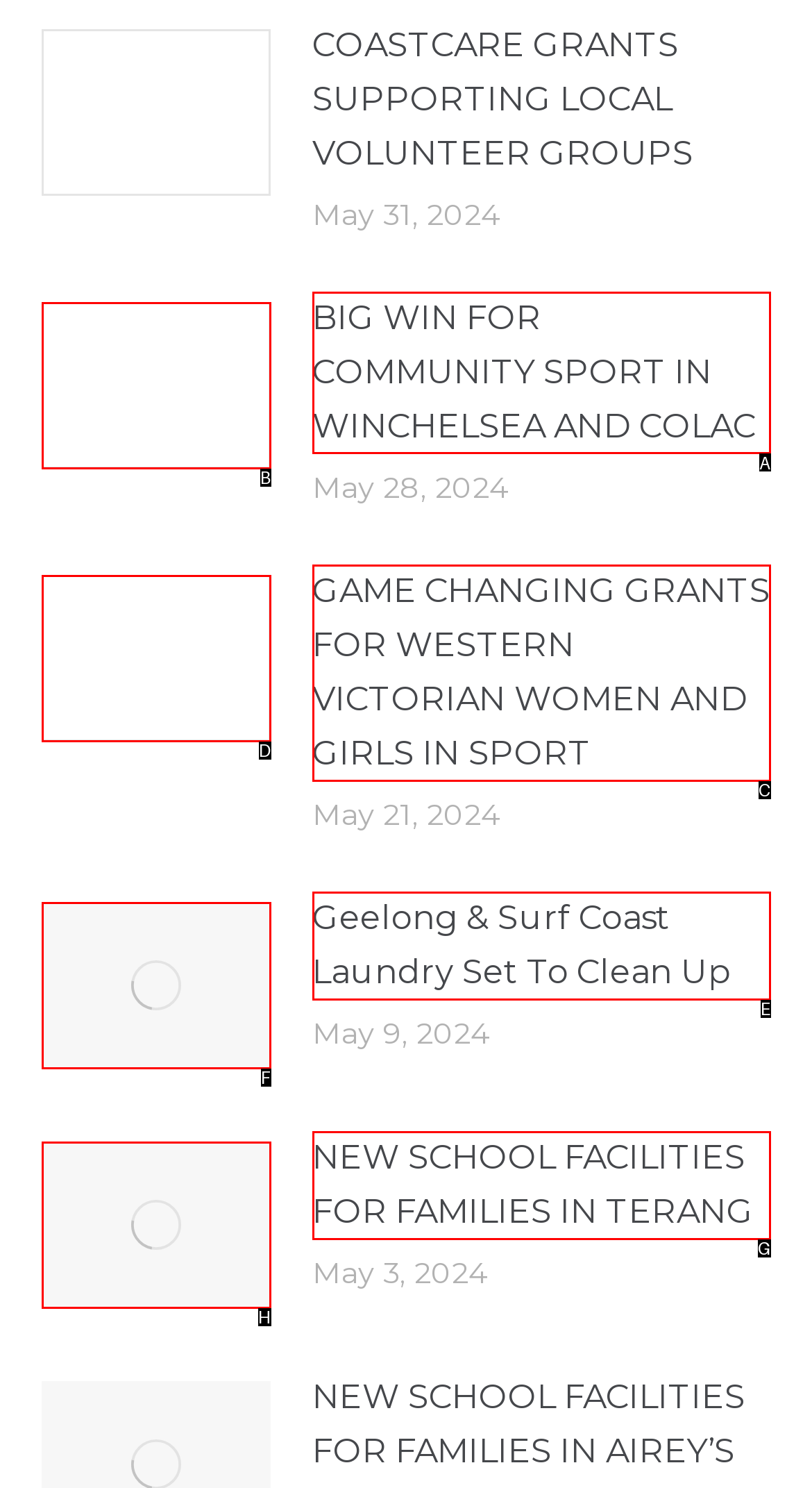Pick the option that should be clicked to perform the following task: Read article about BIG WIN FOR COMMUNITY SPORT
Answer with the letter of the selected option from the available choices.

A